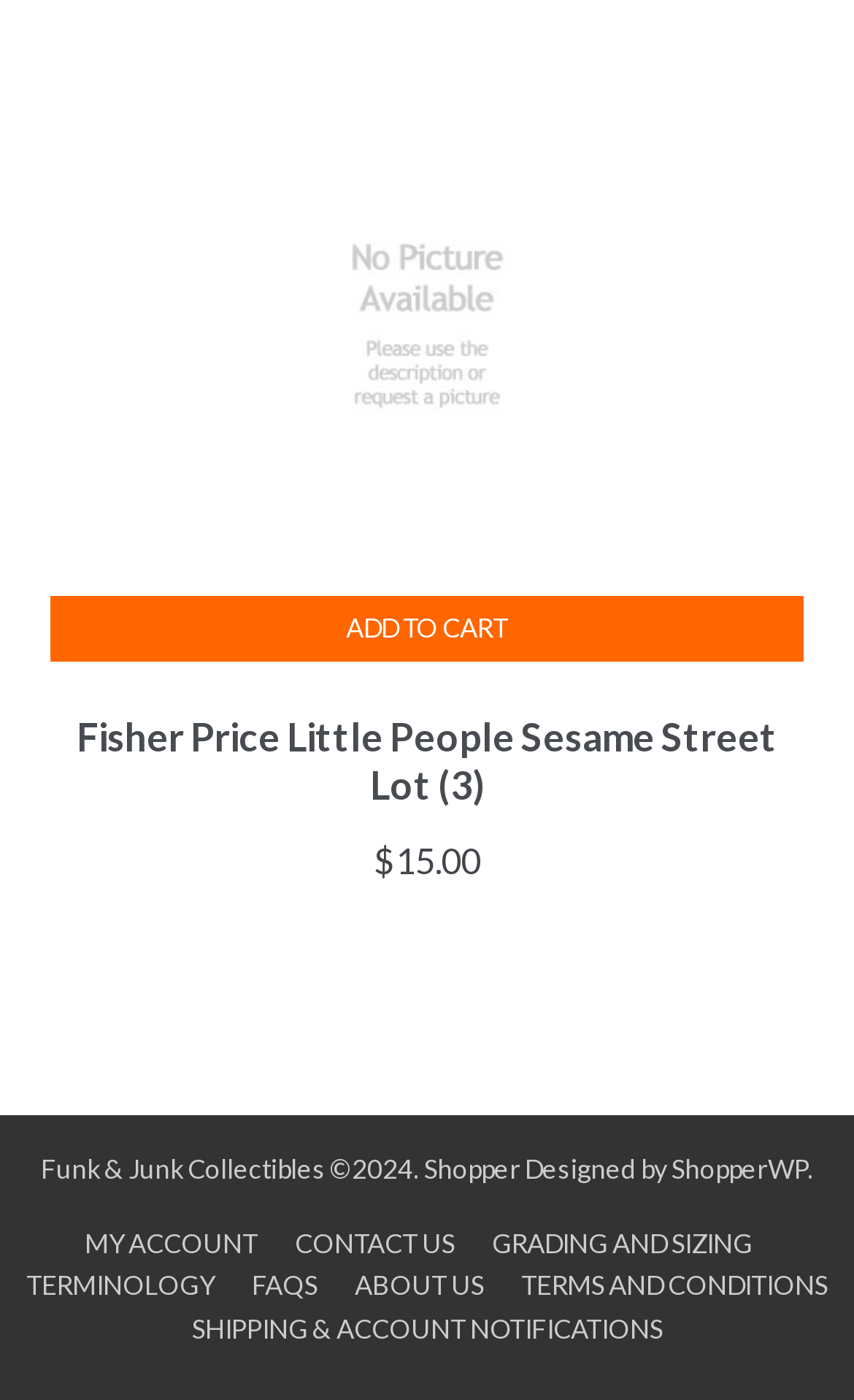Locate the bounding box coordinates of the element that should be clicked to fulfill the instruction: "Add item to cart".

[0.058, 0.426, 0.942, 0.473]